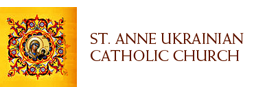What is the color of the font used for the church's name?
Please respond to the question with as much detail as possible.

The caption describes the church's name, 'St. Anne Ukrainian Catholic Church', as being elegantly inscribed in a bold, brown font. This suggests that the font color is brown, which conveys a sense of history and community.